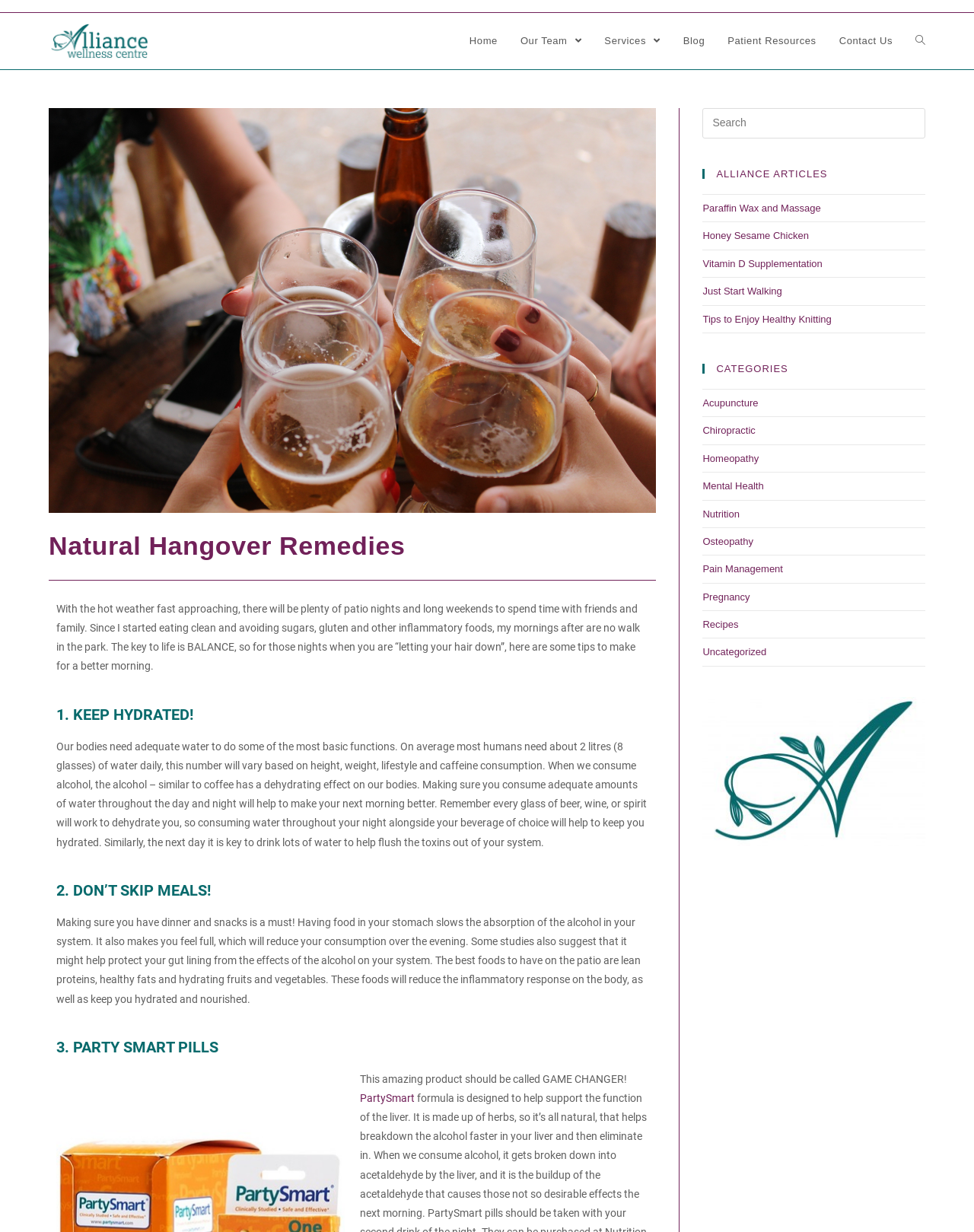Offer a detailed account of what is visible on the webpage.

This webpage is about natural hangover remedies, specifically from the Alliance Wellness Centre. At the top, there is a logo of the centre, accompanied by a navigation menu with links to "Home", "Our Team", "Services", "Blog", "Patient Resources", and "Contact Us". 

Below the navigation menu, there is a large image related to natural hangover remedies. Above the image, there is a heading with the same title. 

The main content of the webpage is an article that provides tips for reducing the effects of hangovers. The article starts with a brief introduction, followed by three headings: "1. KEEP HYDRATED!", "2. DON'T SKIP MEALS!", and "3. PARTY SMART PILLS". Each heading is accompanied by a paragraph of text that provides advice on how to reduce hangover symptoms. 

To the right of the main content, there is a sidebar with a search box and several links to articles and categories. The articles are titled "Paraffin Wax and Massage", "Honey Sesame Chicken", "Vitamin D Supplementation", "Just Start Walking", and "Tips to Enjoy Healthy Knitting". The categories include "Acupuncture", "Chiropractic", "Homeopathy", "Mental Health", "Nutrition", "Osteopathy", "Pain Management", "Pregnancy", "Recipes", and "Uncategorized".